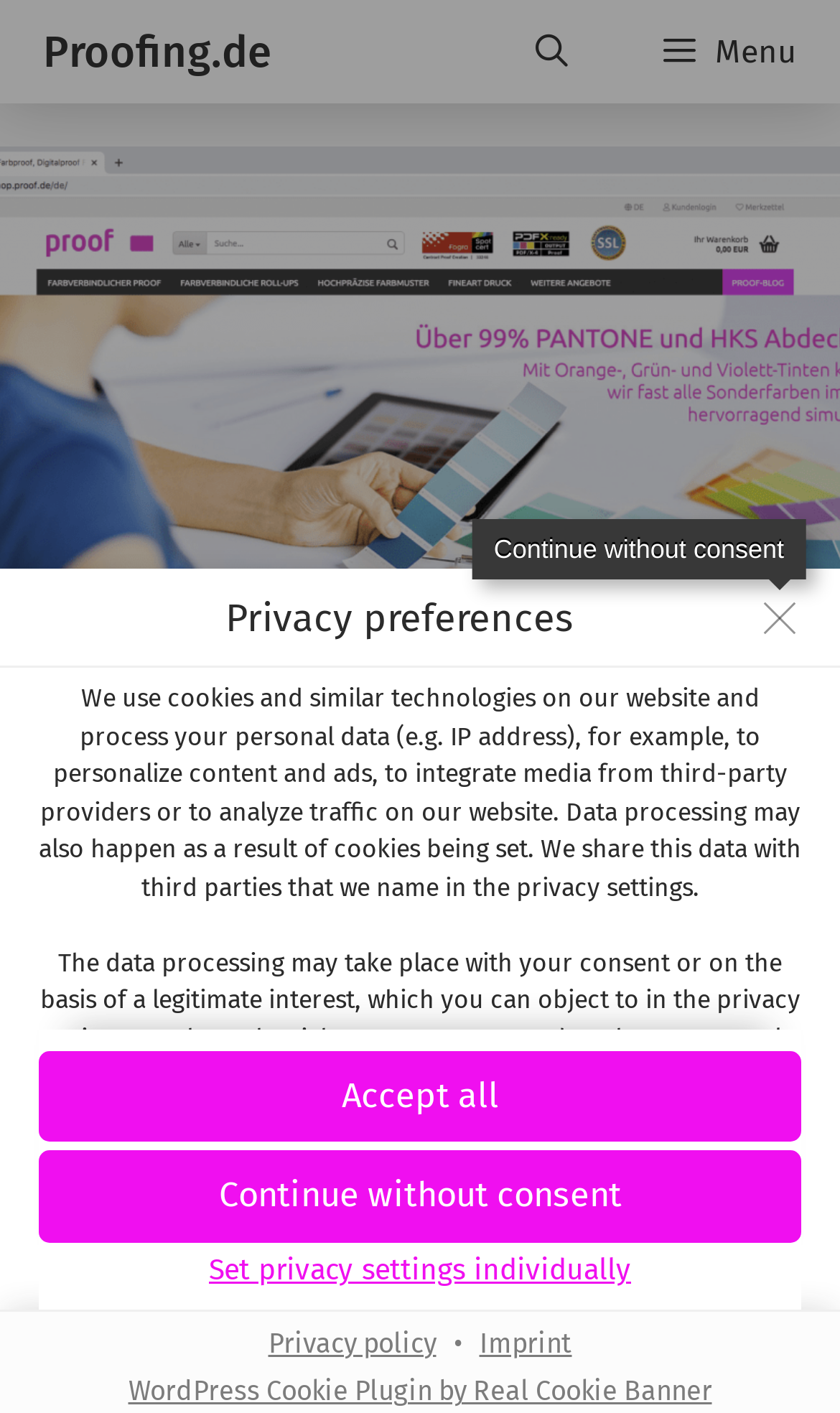Using a single word or phrase, answer the following question: 
What services can be loaded on the website?

YouTube, Font Awesome, Emojis, Comments, Google Fonts